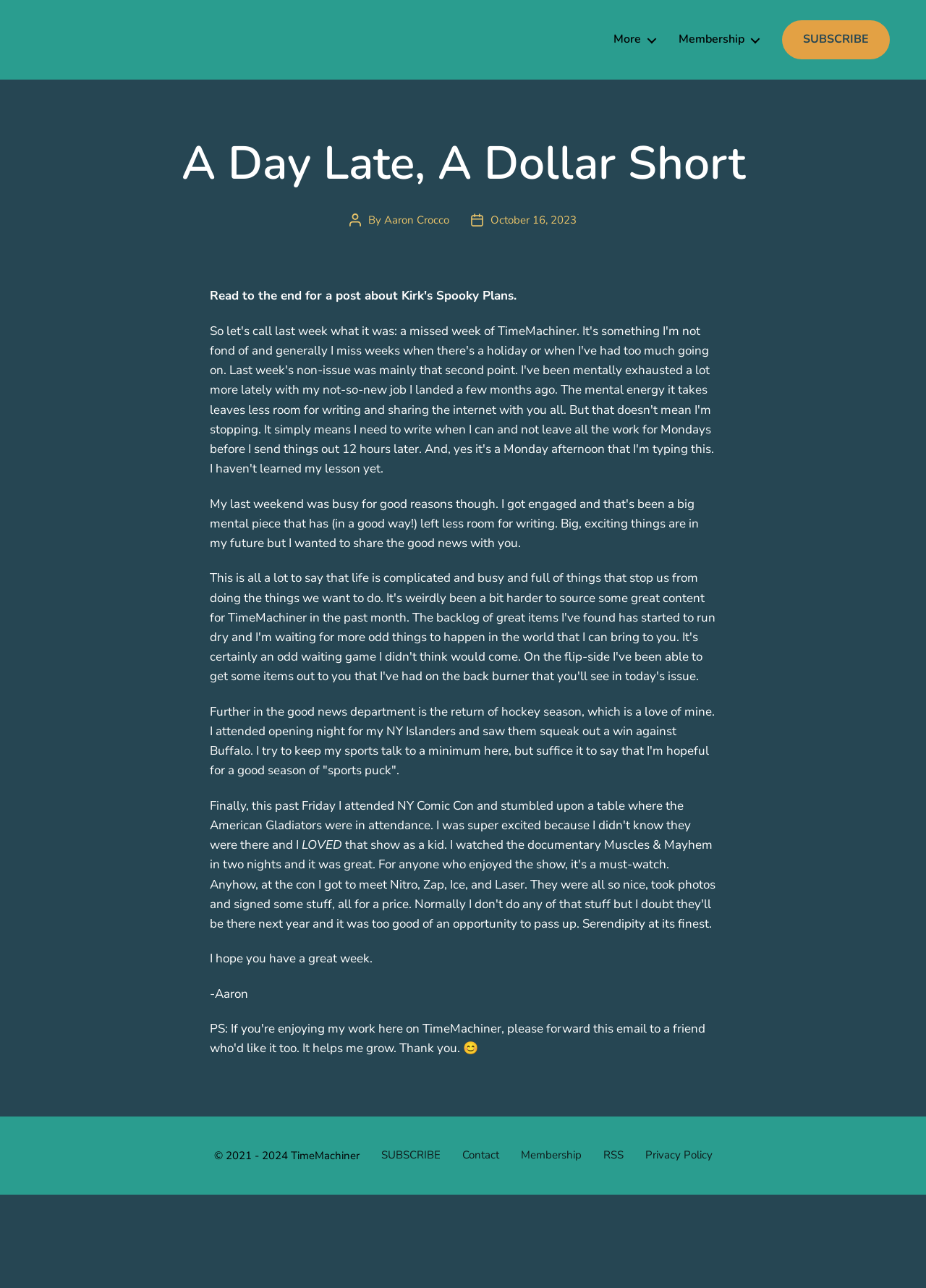Refer to the image and provide a thorough answer to this question:
What is the copyright year range?

The copyright year range can be found at the bottom of the webpage, where it says '© 2021 - 2024 TimeMachiner'.